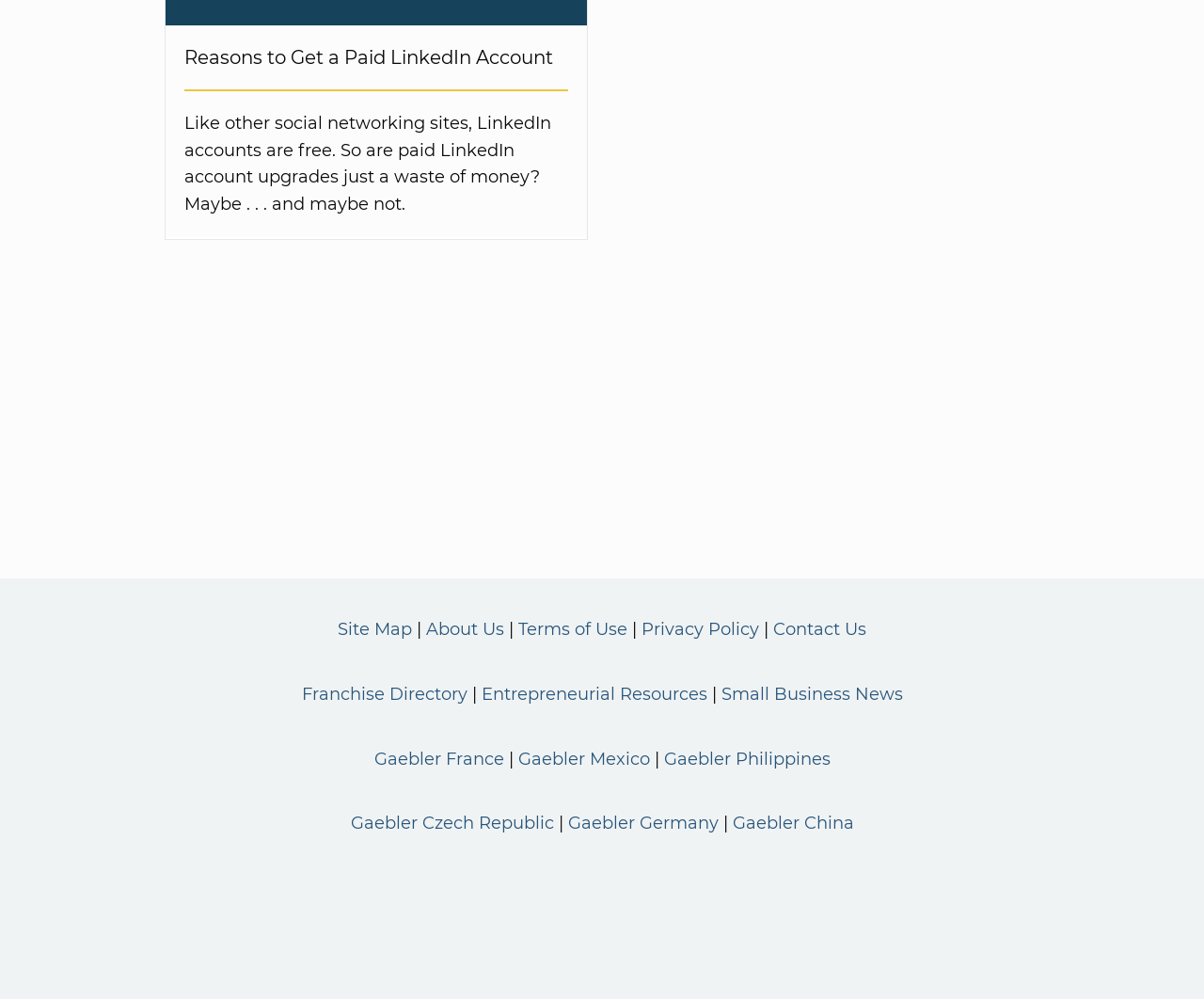Determine the bounding box coordinates of the clickable region to follow the instruction: "Click on 'Site Map'".

[0.28, 0.62, 0.342, 0.64]